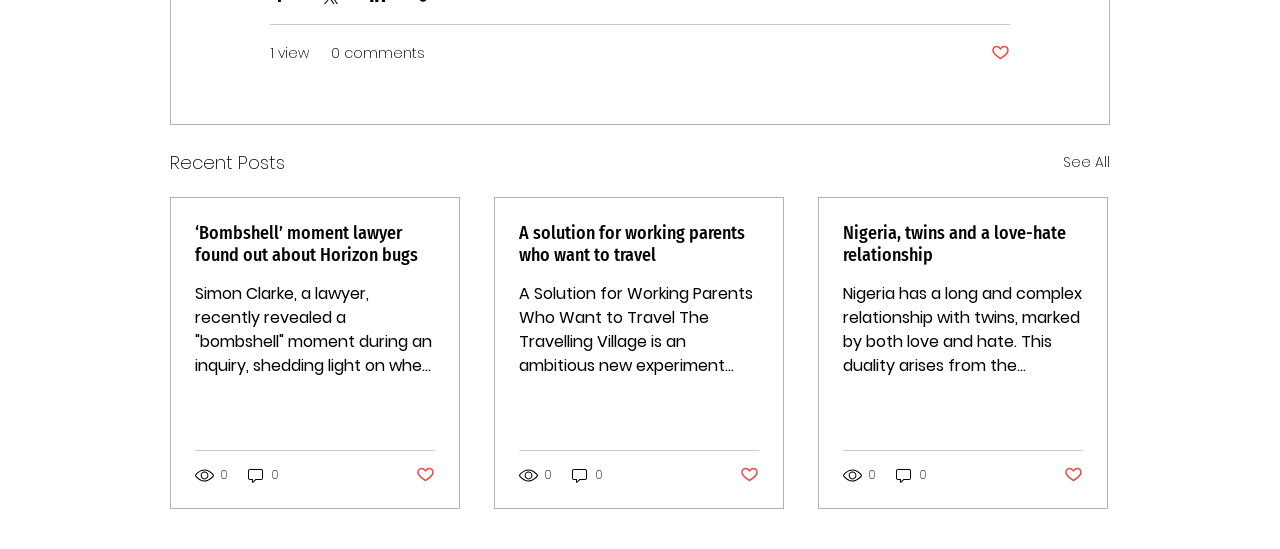Determine the bounding box coordinates of the region to click in order to accomplish the following instruction: "Like another post". Provide the coordinates as four float numbers between 0 and 1, specifically [left, top, right, bottom].

[0.578, 0.846, 0.593, 0.884]